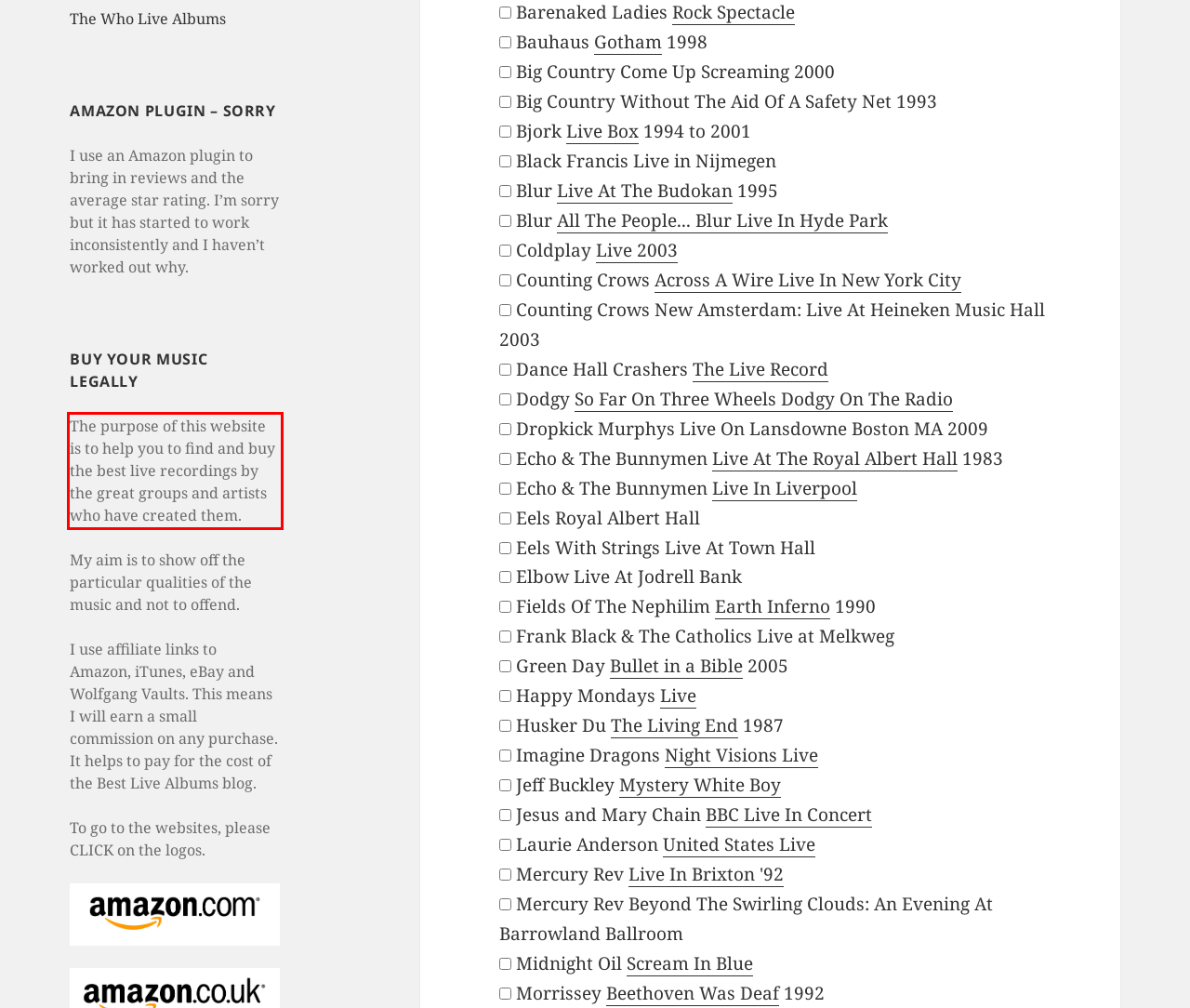Examine the webpage screenshot, find the red bounding box, and extract the text content within this marked area.

The purpose of this website is to help you to find and buy the best live recordings by the great groups and artists who have created them.